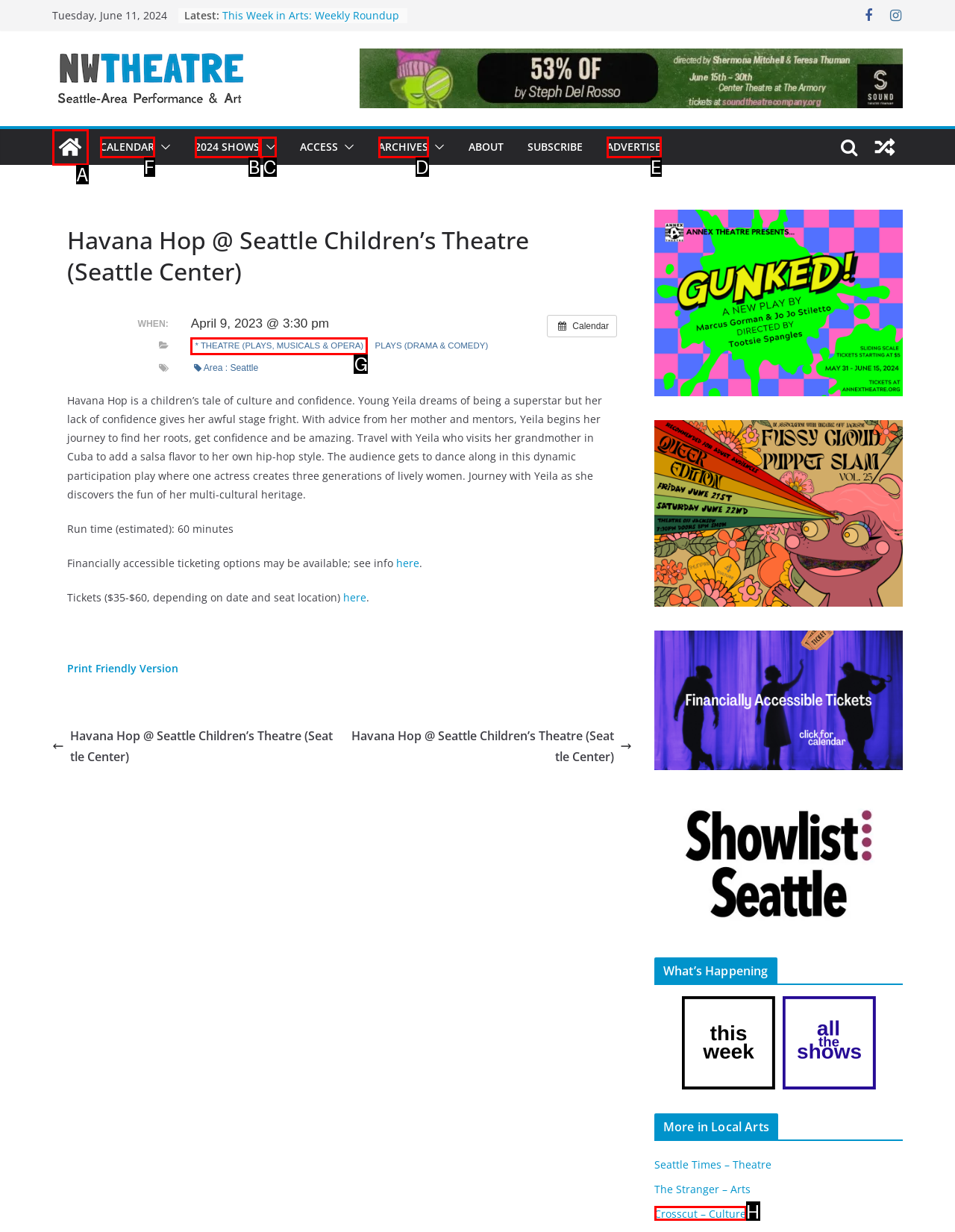Identify the appropriate lettered option to execute the following task: Check the calendar
Respond with the letter of the selected choice.

F